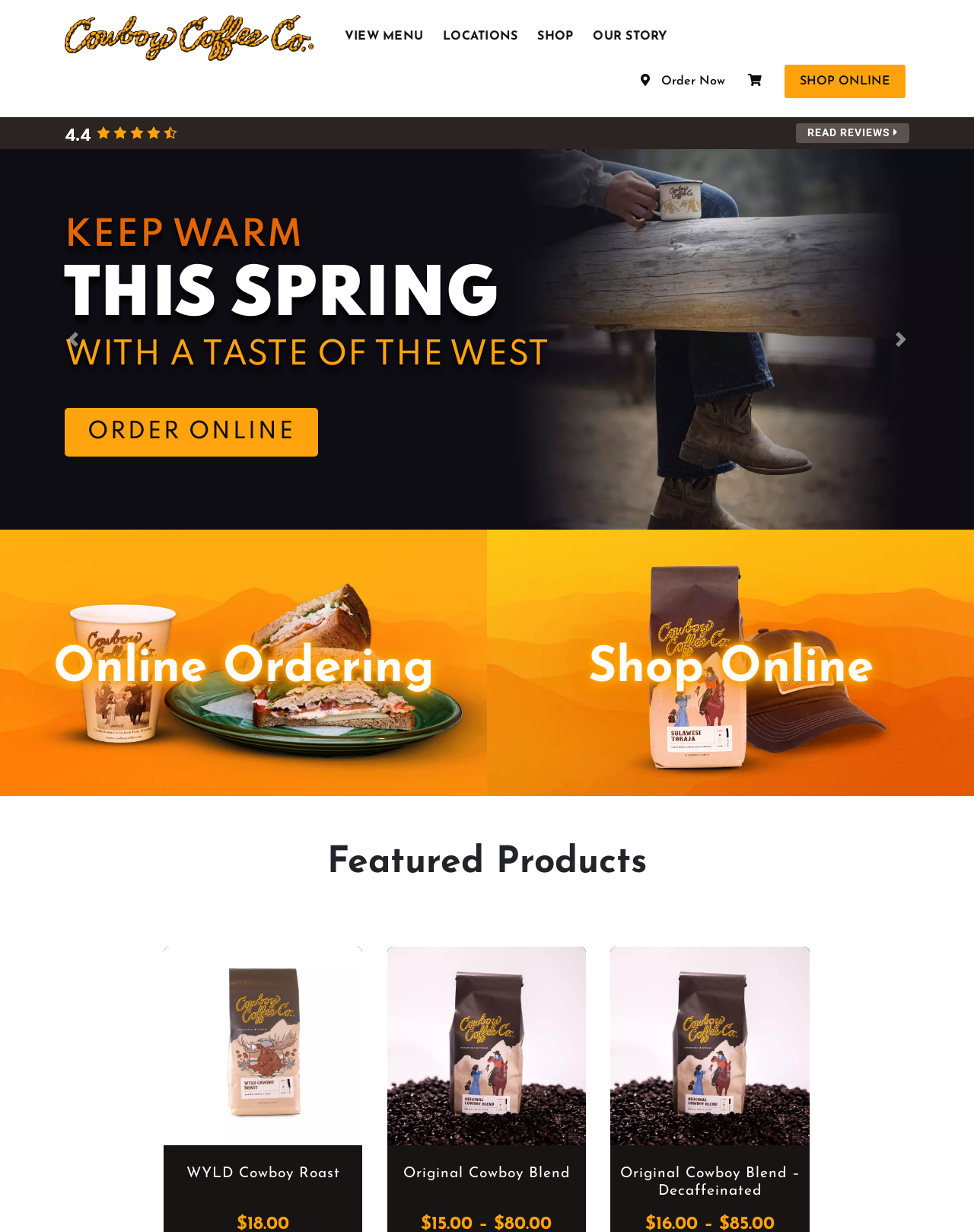Describe every aspect of the webpage comprehensively.

The webpage is about Jackson Hole Coffee Shop, featuring their brand "Cowboy Coffee". At the top, there is a logo of "Cowboy Coffee" with a link to the brand's page. Below the logo, there are four main navigation links: "VIEW MENU", "LOCATIONS", "SHOP", and "OUR STORY". 

To the right of these links, there is a call-to-action button "Order Now" and another link "SHOP ONLINE". Below these buttons, there is a section for customer reviews, with a rating of 4.4 and an option to "READ REVIEWS". 

The main content of the page is divided into two sections. On the left, there is a table with a heading "KEEP WARM THIS SPRING WITH A TASTE OF THE WEST" and a call-to-action to "ORDER ONLINE". On the right, there are three sections: "Online Ordering Select Your Location", "Shop Online Ships to Anywhere in US", and "Featured Products". 

The "Featured Products" section showcases three products: "WYLD Cowboy Roast", "Original Cowboy Blend", and "Original Cowboy Blend – Decaffeinated". At the bottom of the page, there are navigation buttons "Previous" and "Next".